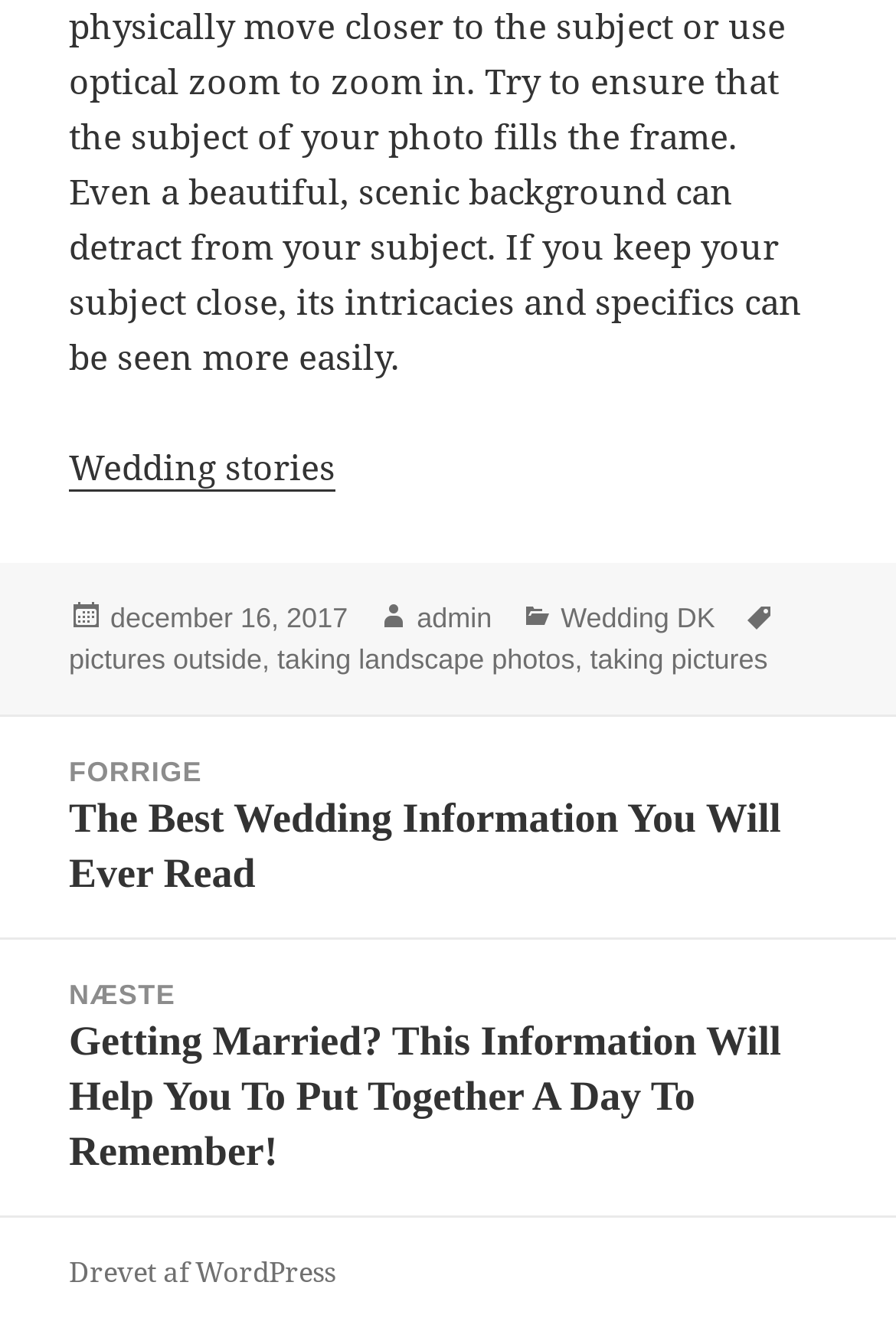Please identify the bounding box coordinates of the area that needs to be clicked to fulfill the following instruction: "Read post from December 16, 2017."

[0.123, 0.453, 0.388, 0.479]